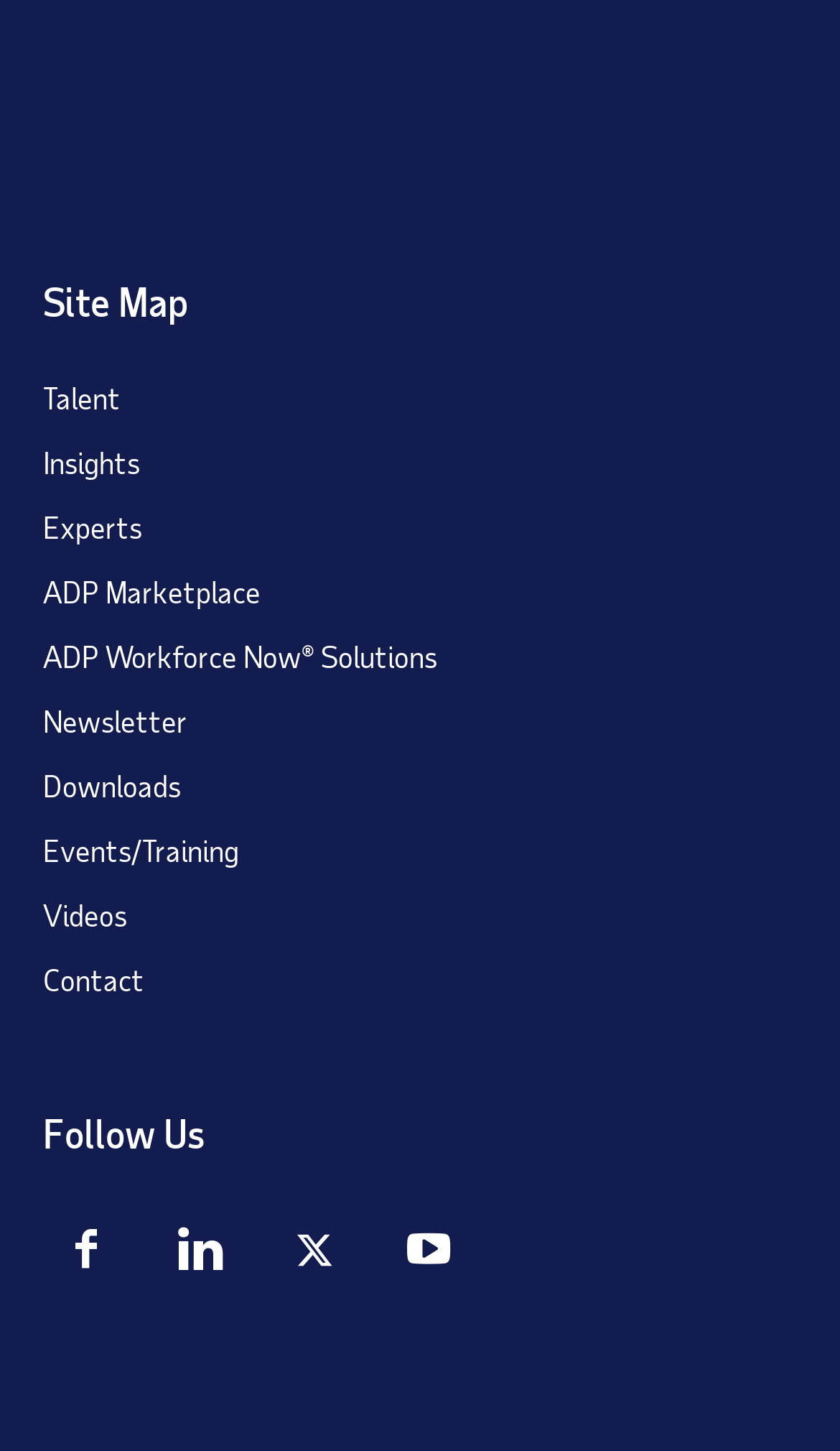Find the bounding box coordinates of the element you need to click on to perform this action: 'Follow on Facebook'. The coordinates should be represented by four float values between 0 and 1, in the format [left, top, right, bottom].

[0.051, 0.832, 0.154, 0.891]